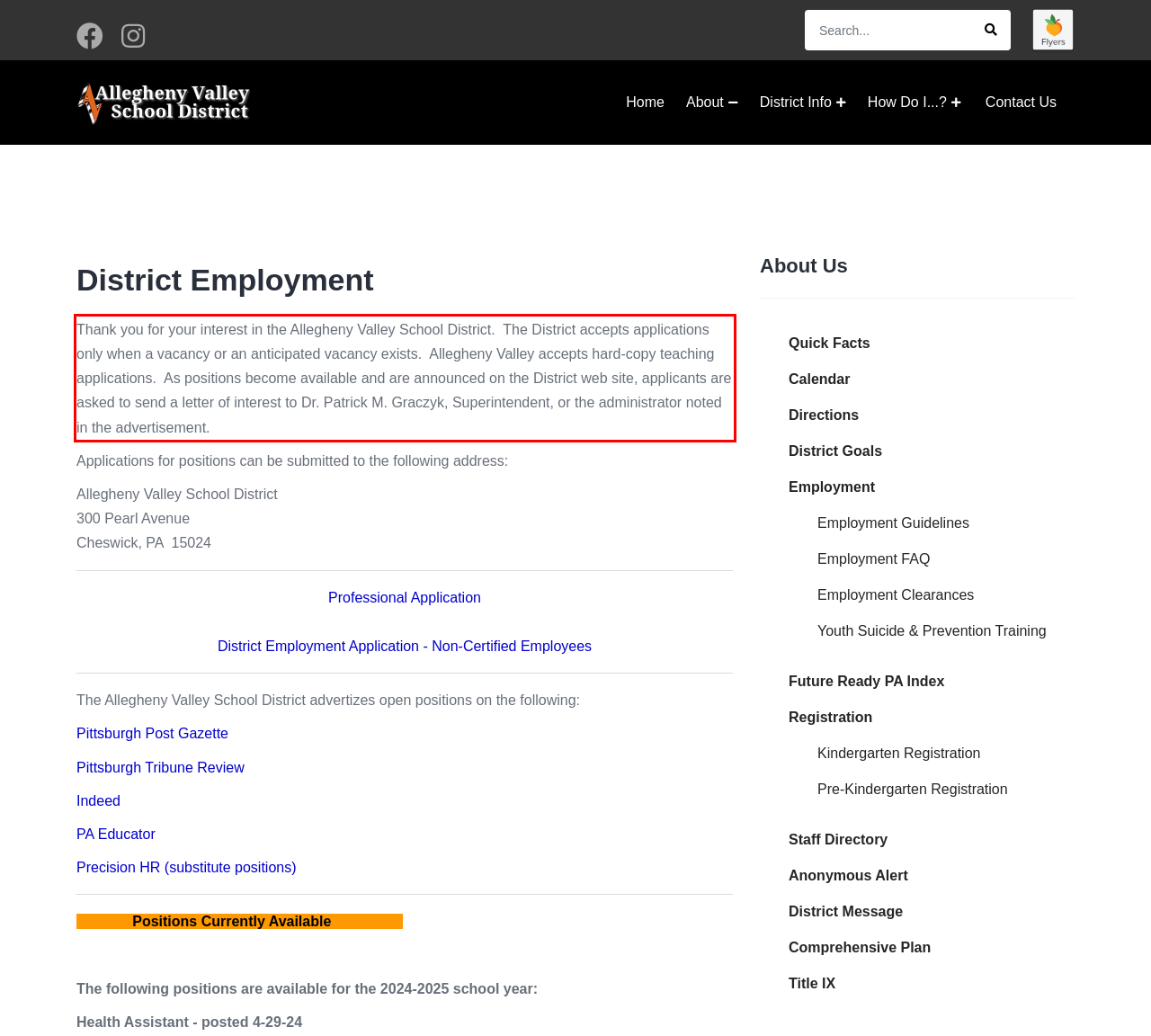Given a screenshot of a webpage with a red bounding box, extract the text content from the UI element inside the red bounding box.

Thank you for your interest in the Allegheny Valley School District. The District accepts applications only when a vacancy or an anticipated vacancy exists. Allegheny Valley accepts hard-copy teaching applications. As positions become available and are announced on the District web site, applicants are asked to send a letter of interest to Dr. Patrick M. Graczyk, Superintendent, or the administrator noted in the advertisement.